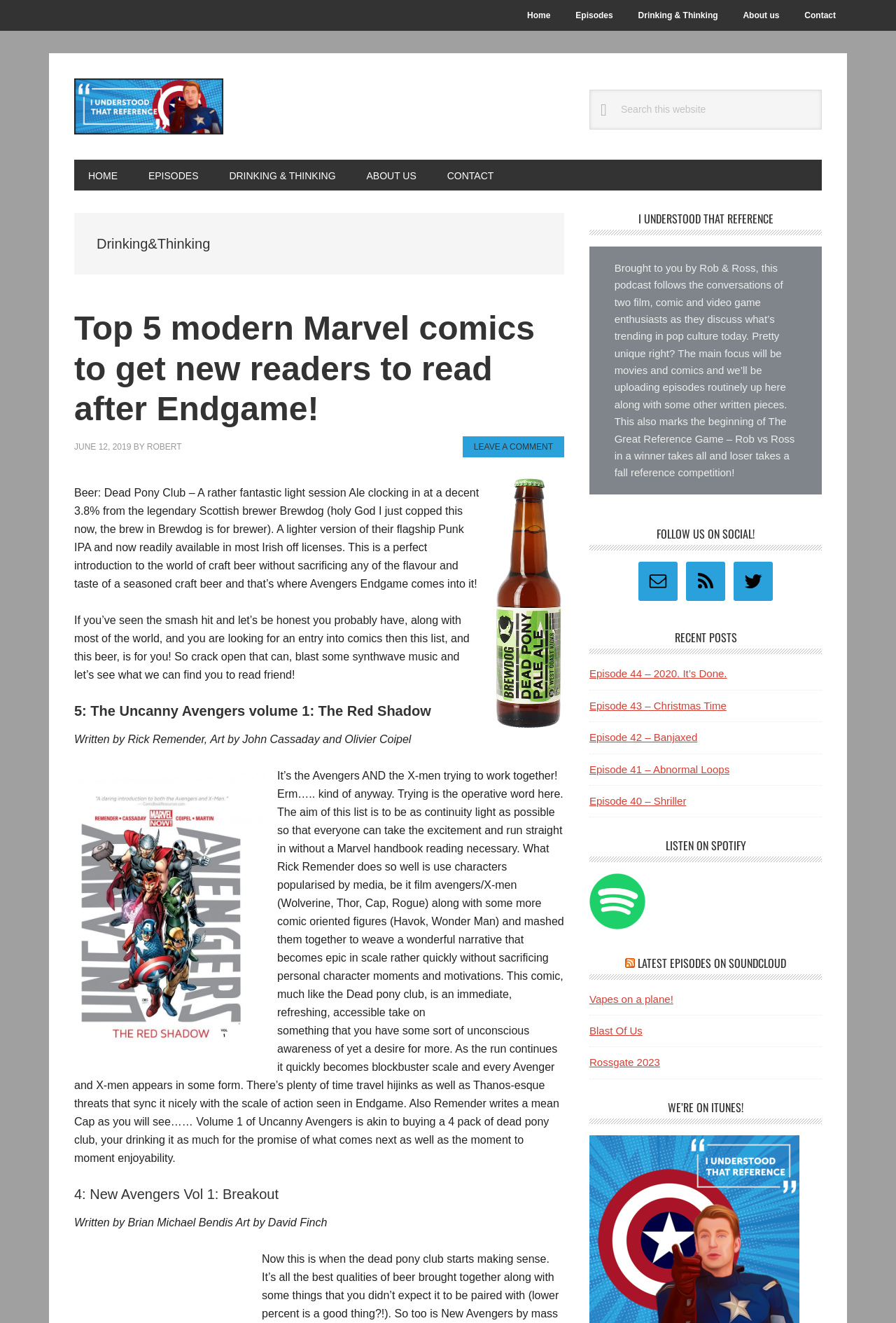Can you provide the bounding box coordinates for the element that should be clicked to implement the instruction: "Read Top 5 modern Marvel comics to get new readers to read after Endgame!"?

[0.083, 0.234, 0.597, 0.323]